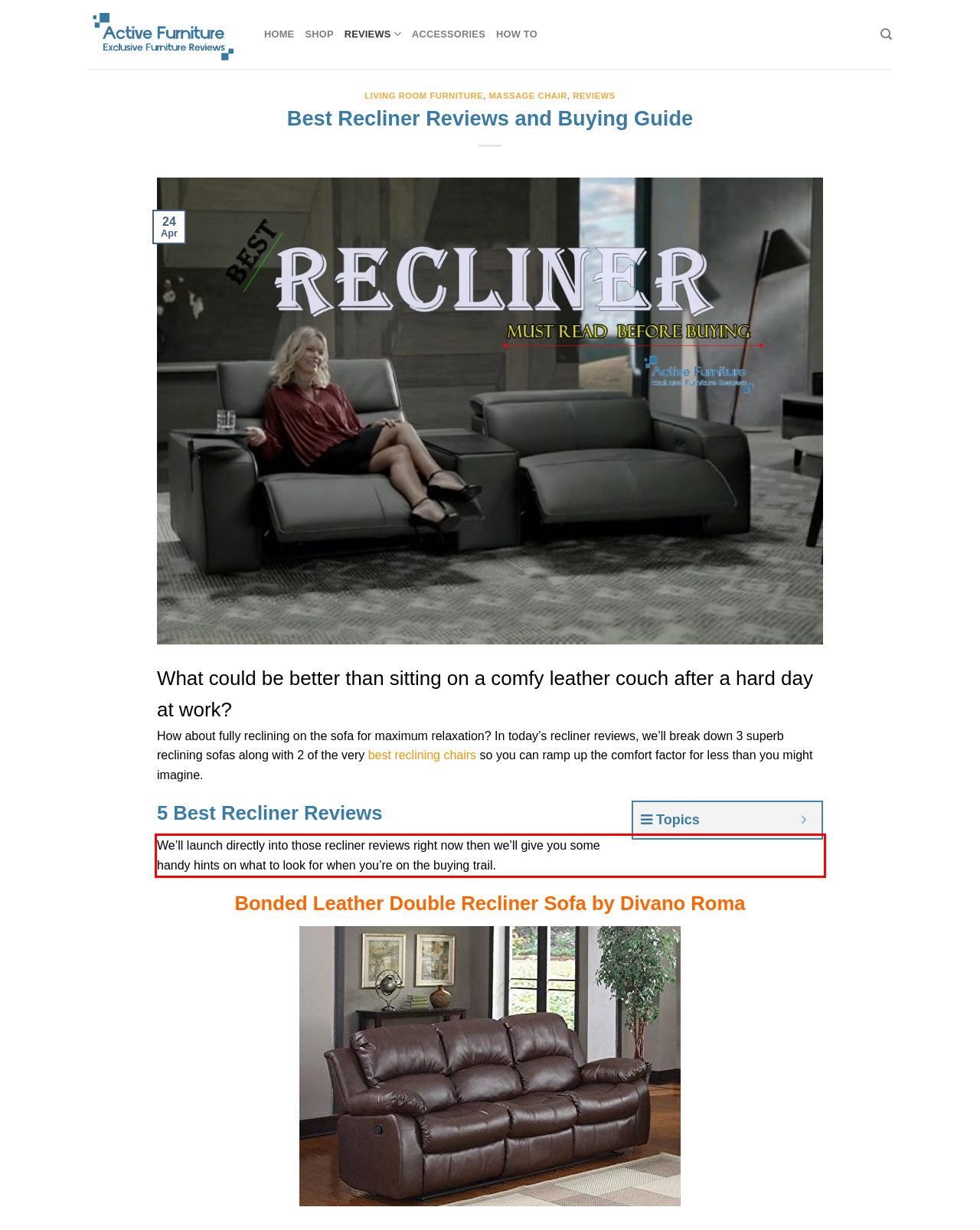Please extract the text content within the red bounding box on the webpage screenshot using OCR.

We’ll launch directly into those recliner reviews right now then we’ll give you some handy hints on what to look for when you’re on the buying trail.